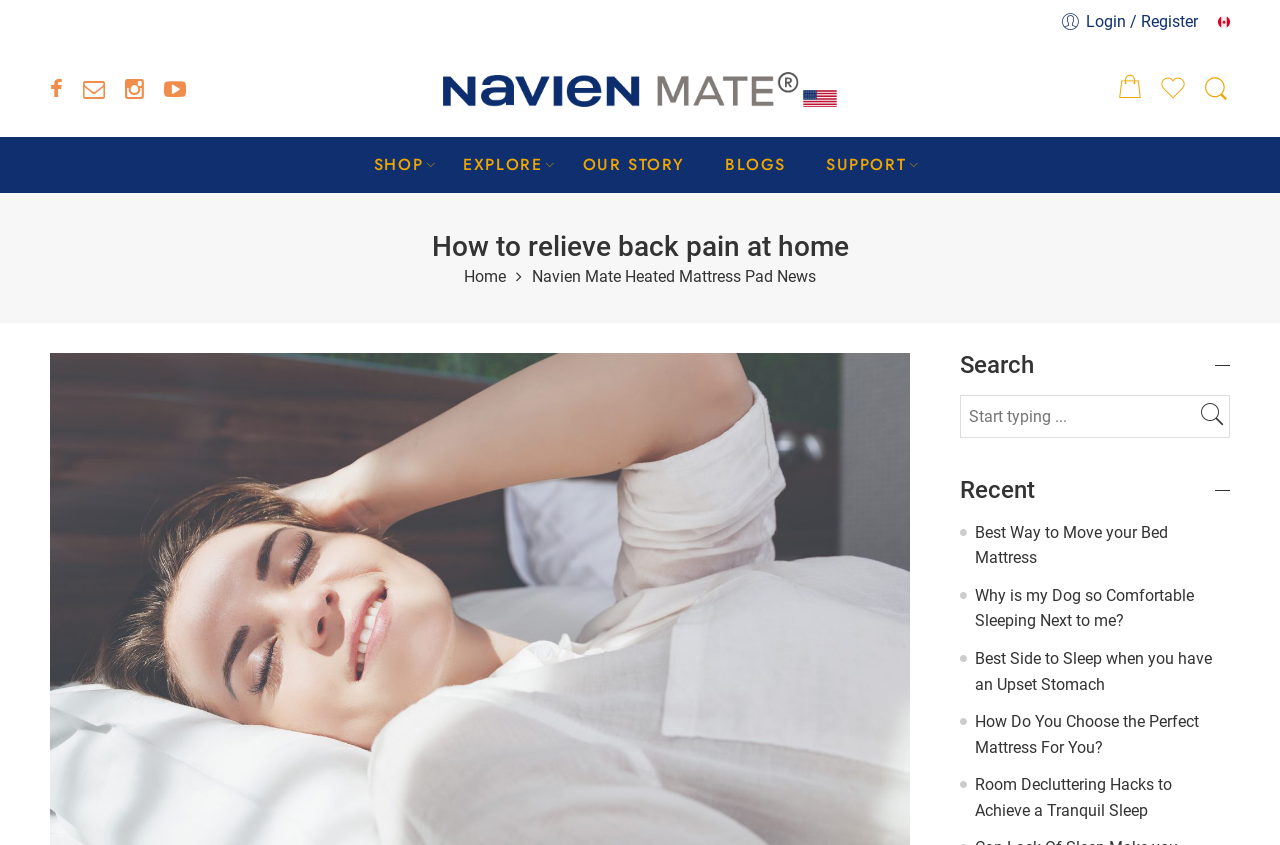Use a single word or phrase to respond to the question:
What is the purpose of the textbox at the top right corner?

Search